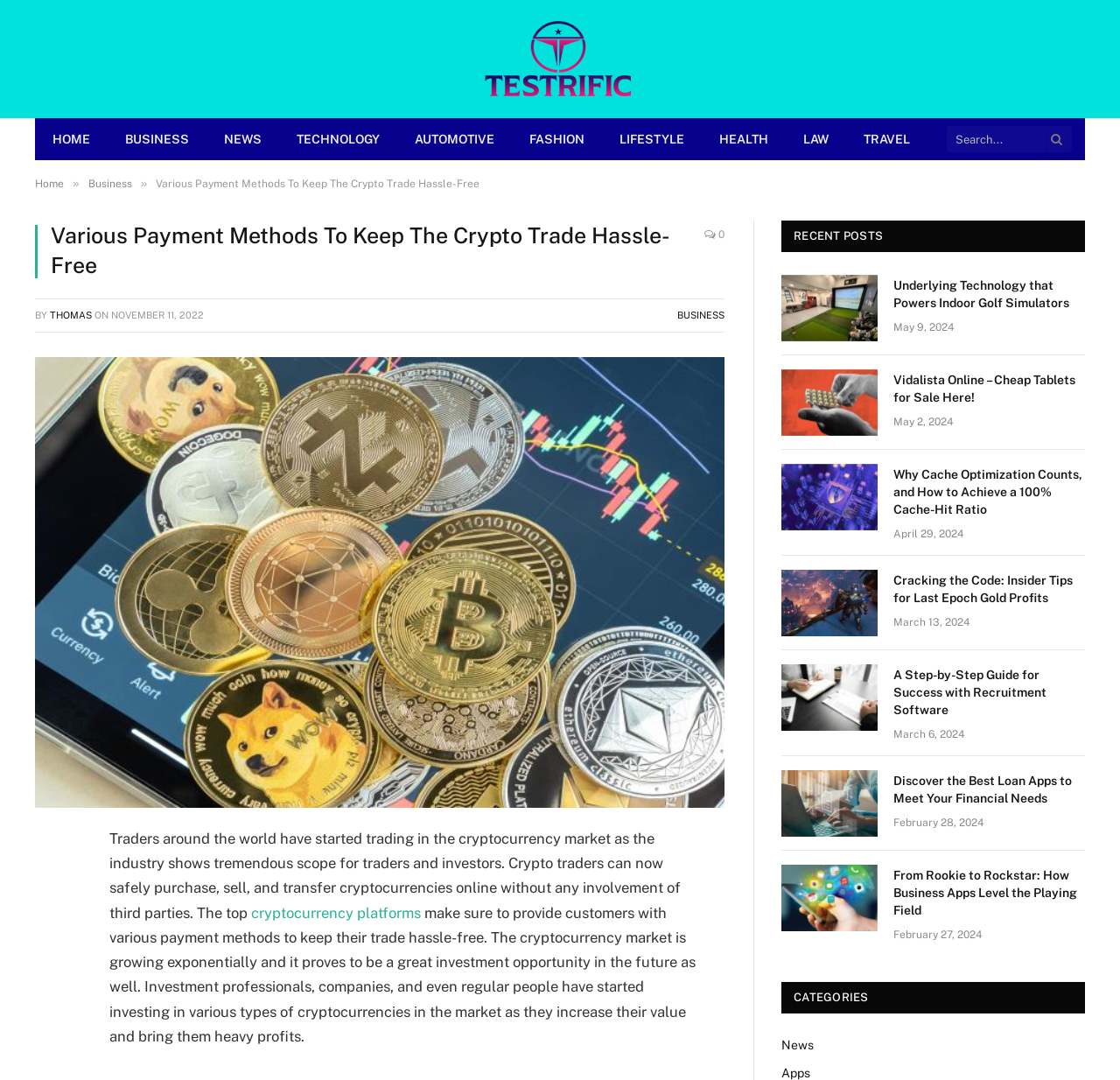Identify the bounding box coordinates for the element that needs to be clicked to fulfill this instruction: "Check the recent post 'Underlying Technology that Powers Indoor Golf Simulators'". Provide the coordinates in the format of four float numbers between 0 and 1: [left, top, right, bottom].

[0.698, 0.254, 0.969, 0.316]